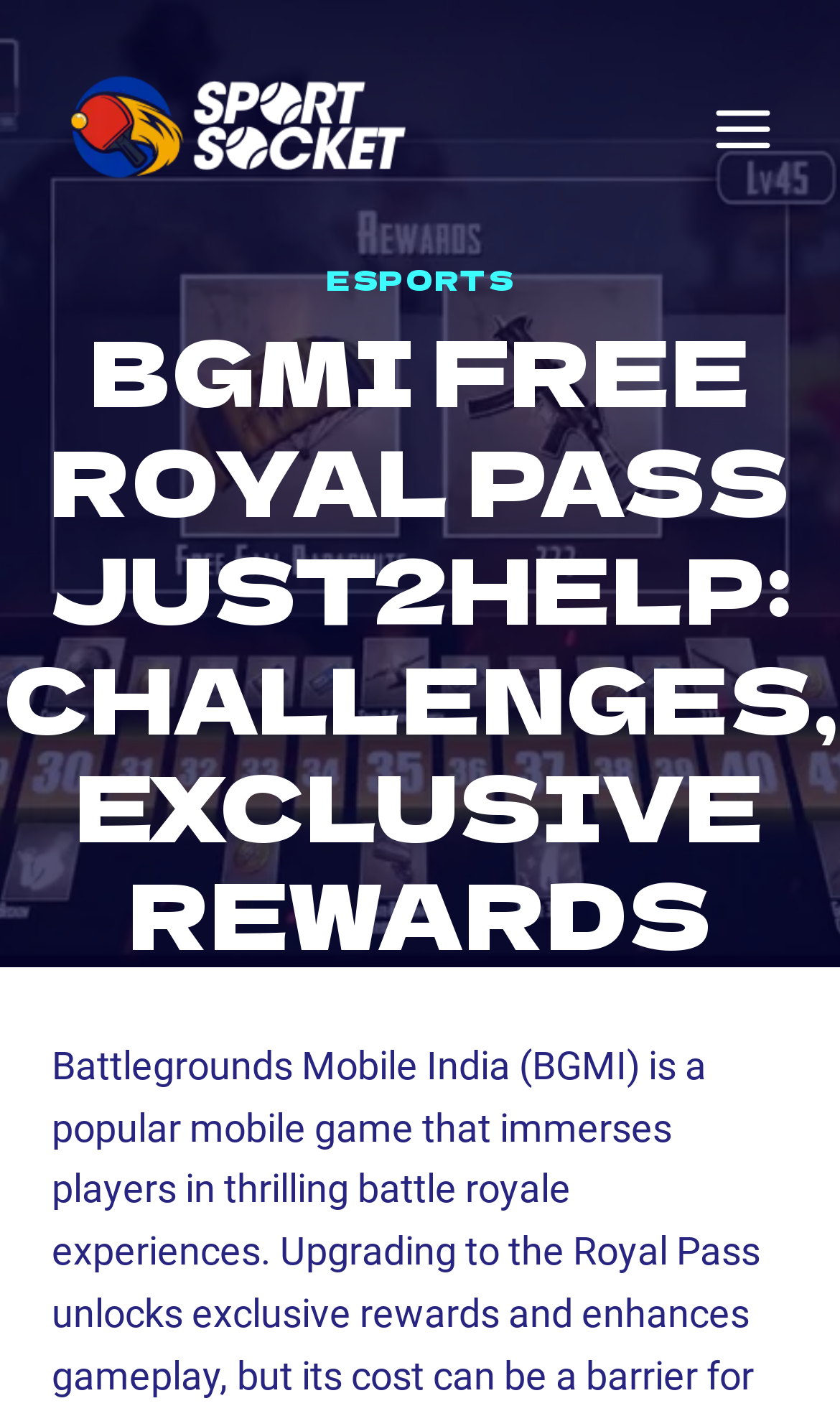Identify the title of the webpage and provide its text content.

BGMI FREE ROYAL PASS JUST2HELP: CHALLENGES, EXCLUSIVE REWARDS